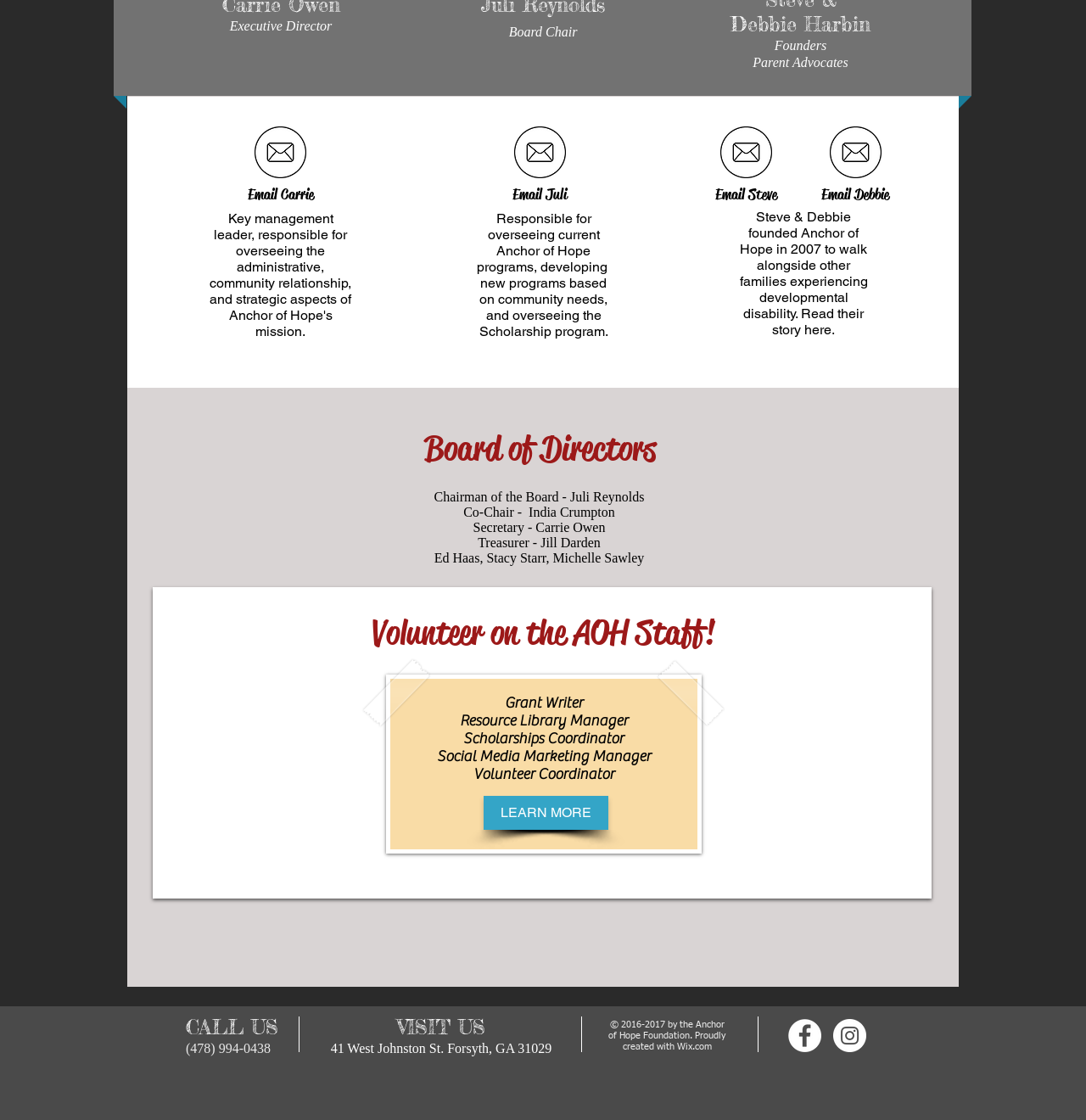Extract the bounding box of the UI element described as: "LEARN MORE".

[0.445, 0.711, 0.56, 0.741]